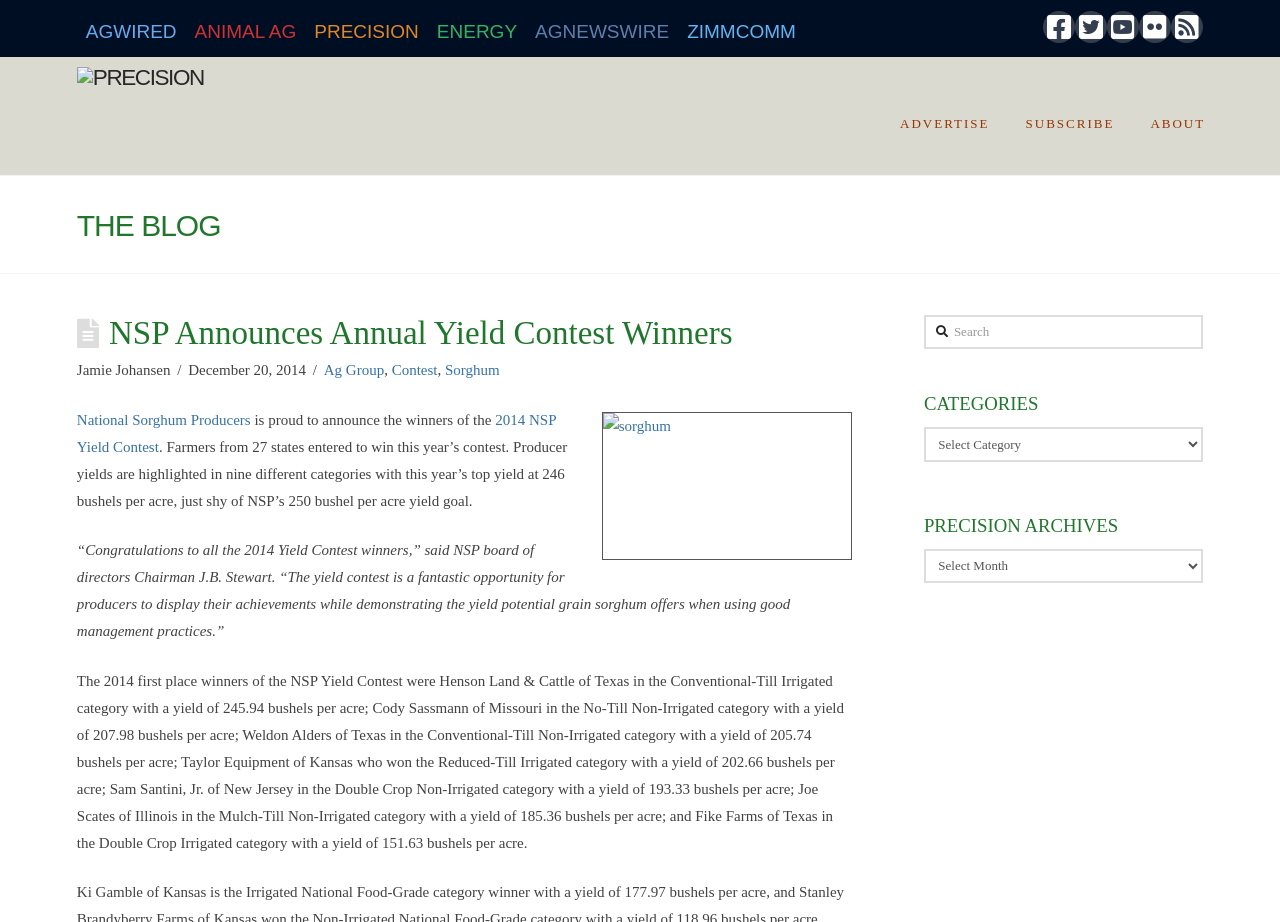Pinpoint the bounding box coordinates of the clickable element to carry out the following instruction: "Read about the 2014 NSP Yield Contest."

[0.06, 0.447, 0.434, 0.493]